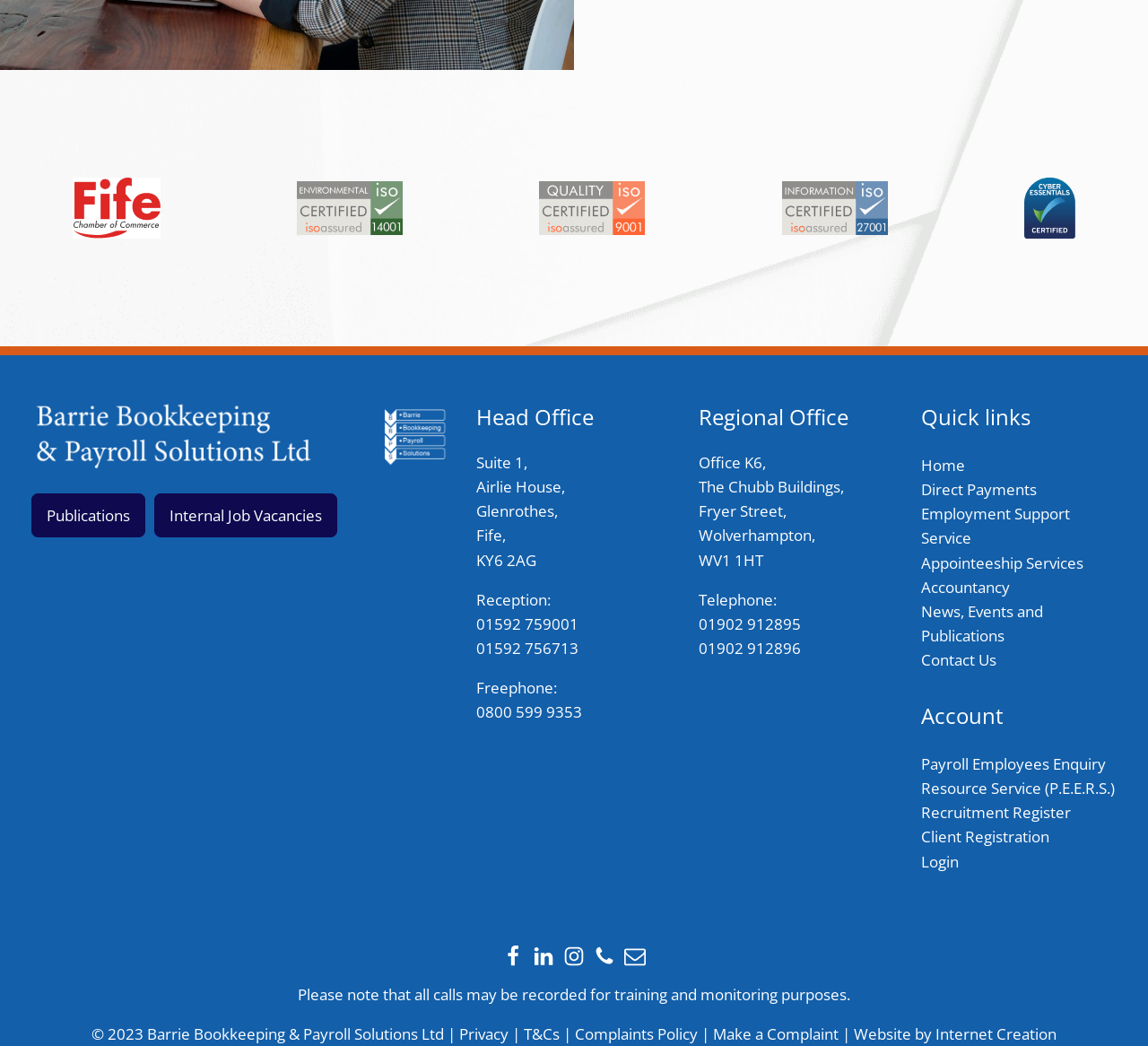What social media platforms are available?
Using the image, provide a detailed and thorough answer to the question.

The social media platforms can be found in the link elements at the bottom of the webpage, which are represented by their respective icons, namely Facebook, LinkedIn, and Instagram.